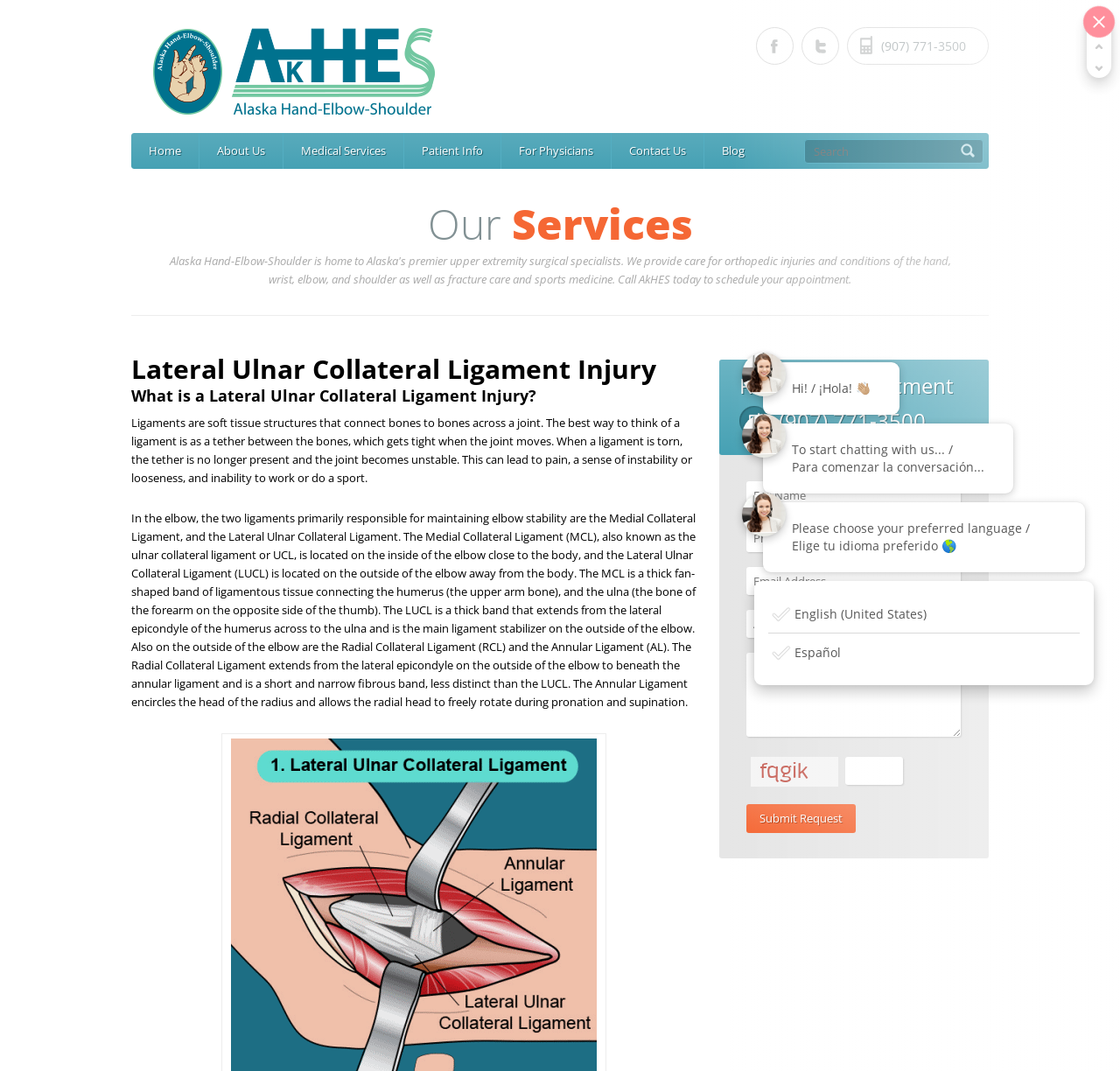What is the phone number to schedule an appointment?
Using the information from the image, give a concise answer in one word or a short phrase.

(907) 771-3500